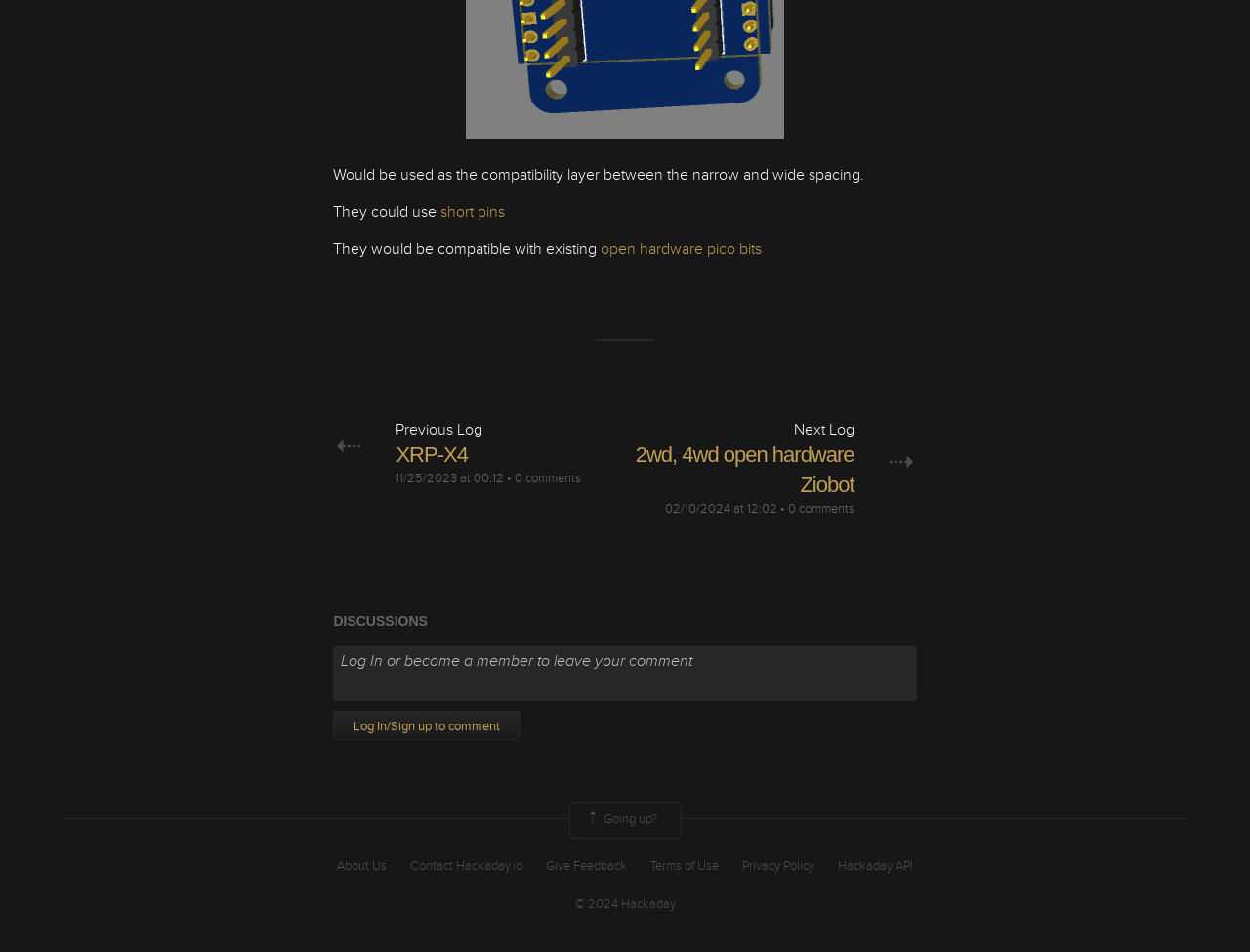Please find the bounding box coordinates of the element that needs to be clicked to perform the following instruction: "Click on the 'XRP-X4' link". The bounding box coordinates should be four float numbers between 0 and 1, represented as [left, top, right, bottom].

[0.317, 0.465, 0.374, 0.49]